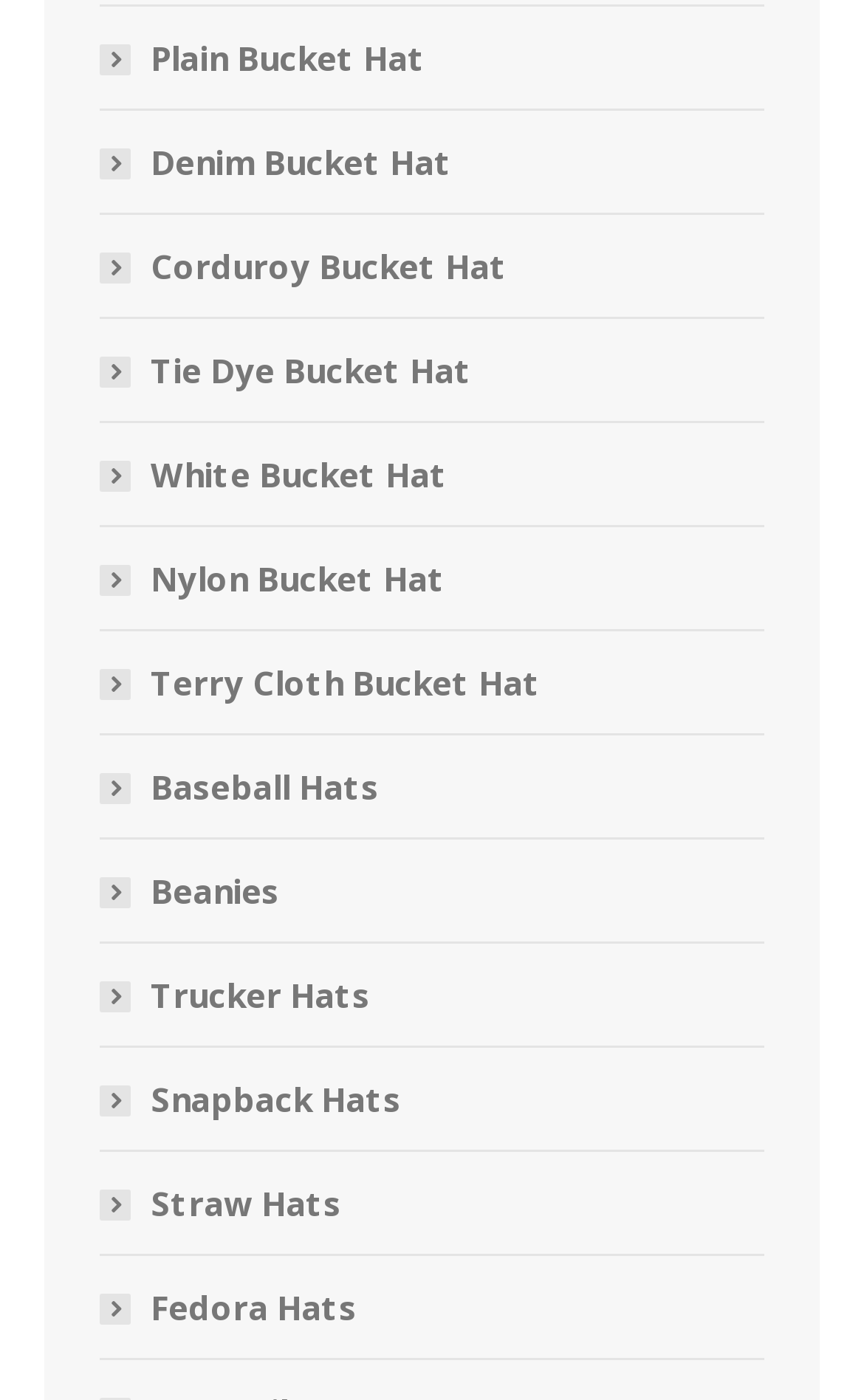Given the webpage screenshot, identify the bounding box of the UI element that matches this description: "Baseball Hats".

[0.115, 0.541, 0.438, 0.584]